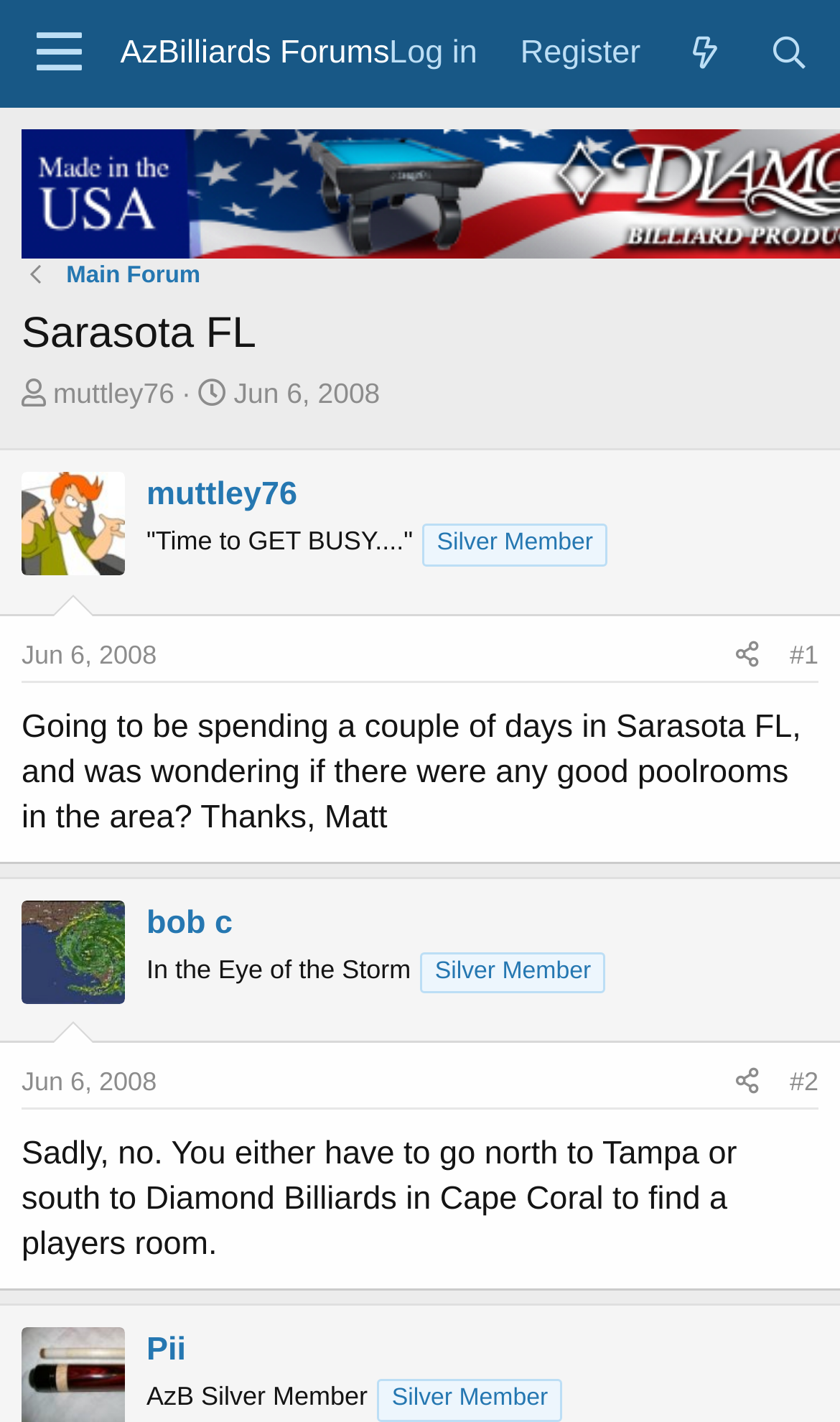What is the date of the first post?
Kindly offer a comprehensive and detailed response to the question.

I found the date of the first post by looking at the link element with the text 'Jun 6, 2008' which is located below the 'Start date' static text.